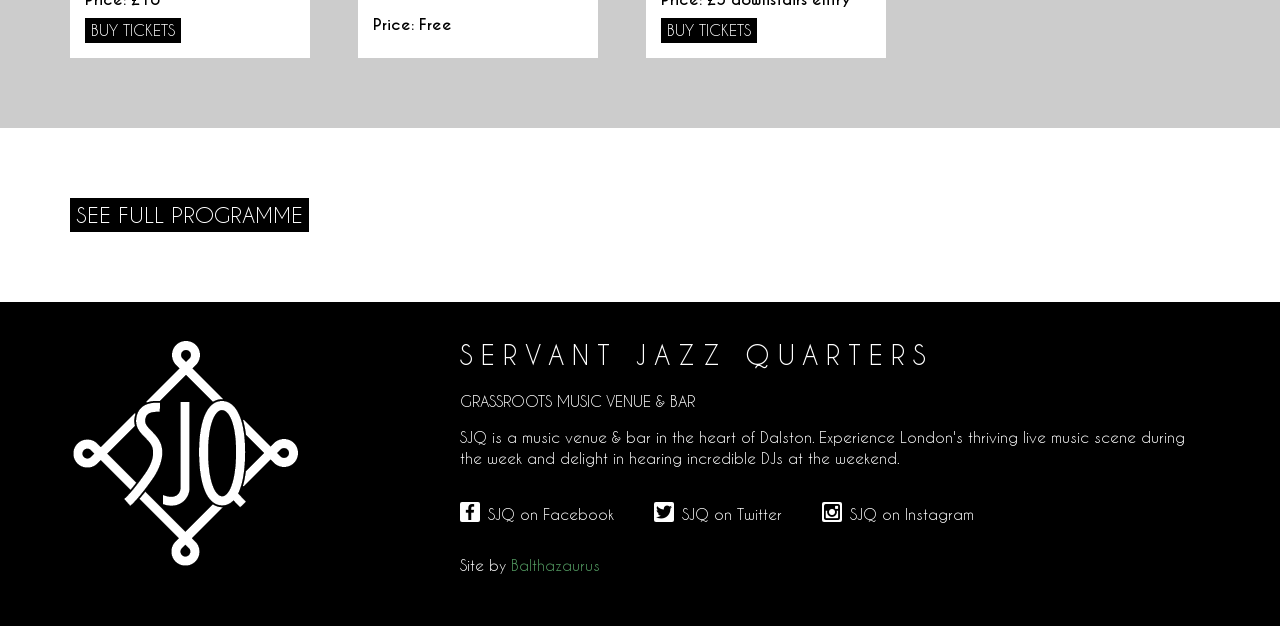How many social media platforms are linked on the webpage?
From the screenshot, supply a one-word or short-phrase answer.

3